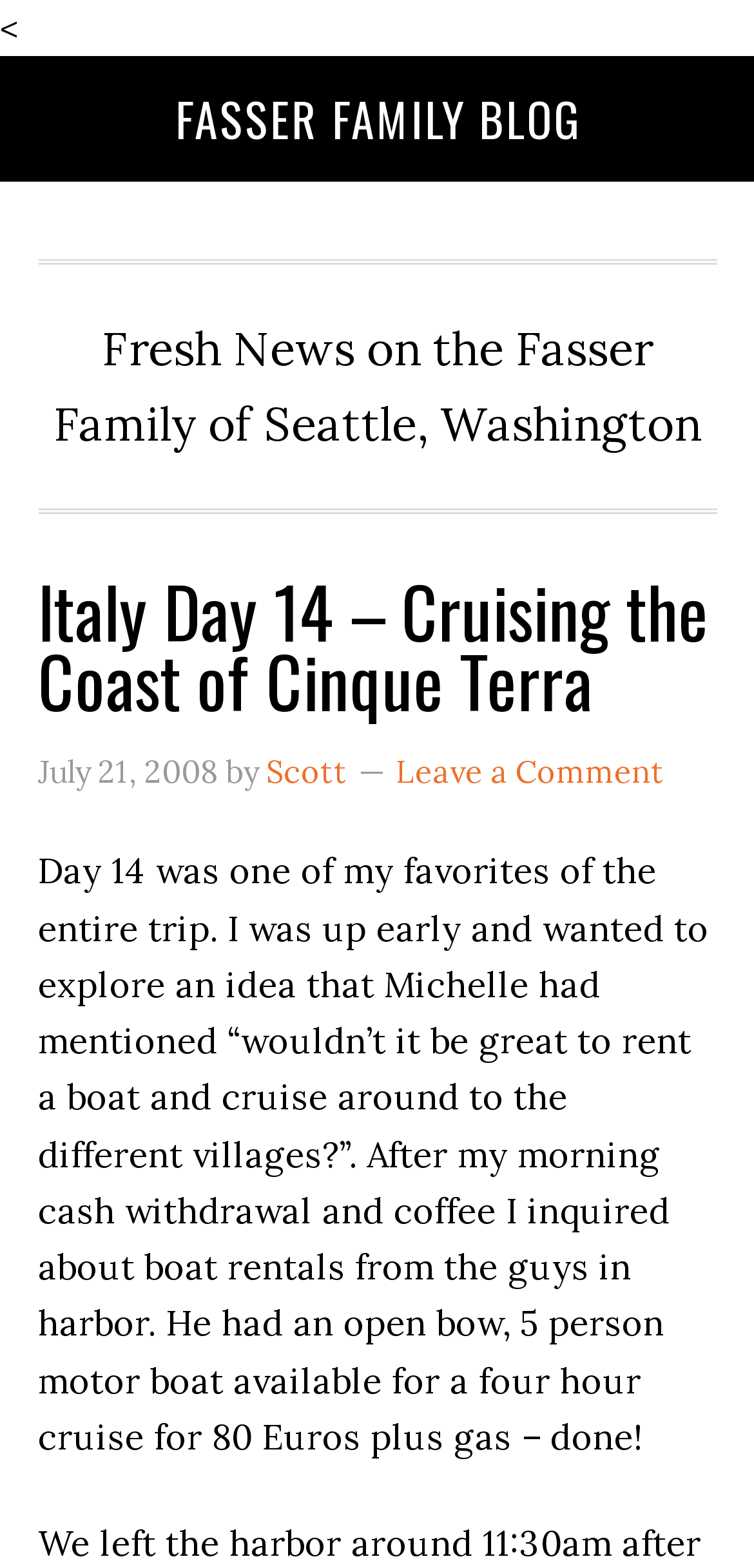Give a detailed overview of the webpage's appearance and contents.

The webpage appears to be a blog post about a family's travel experience in Cinque Terra, Italy. At the top-left corner, there is a small less-than symbol. Below it, there is a link to the "FASSER FAMILY BLOG" in the top-center of the page. 

To the right of the blog title, there is a brief description of the blog, which reads "Fresh News on the Fasser Family of Seattle, Washington". 

Below the description, there is a header section that takes up most of the width of the page. The header contains a heading that reads "Italy Day 14 – Cruising the Coast of Cinque Terra", which is also a link. The heading is followed by a timestamp "July 21, 2008", and the author's name "Scott" with a link. There is also a link to "Leave a Comment" at the bottom-right corner of the header section.

Below the header section, there is a large block of text that describes the author's experience on Day 14 of their trip, including renting a boat and cruising around the villages of Cinque Terra. The text takes up most of the page's width and height.